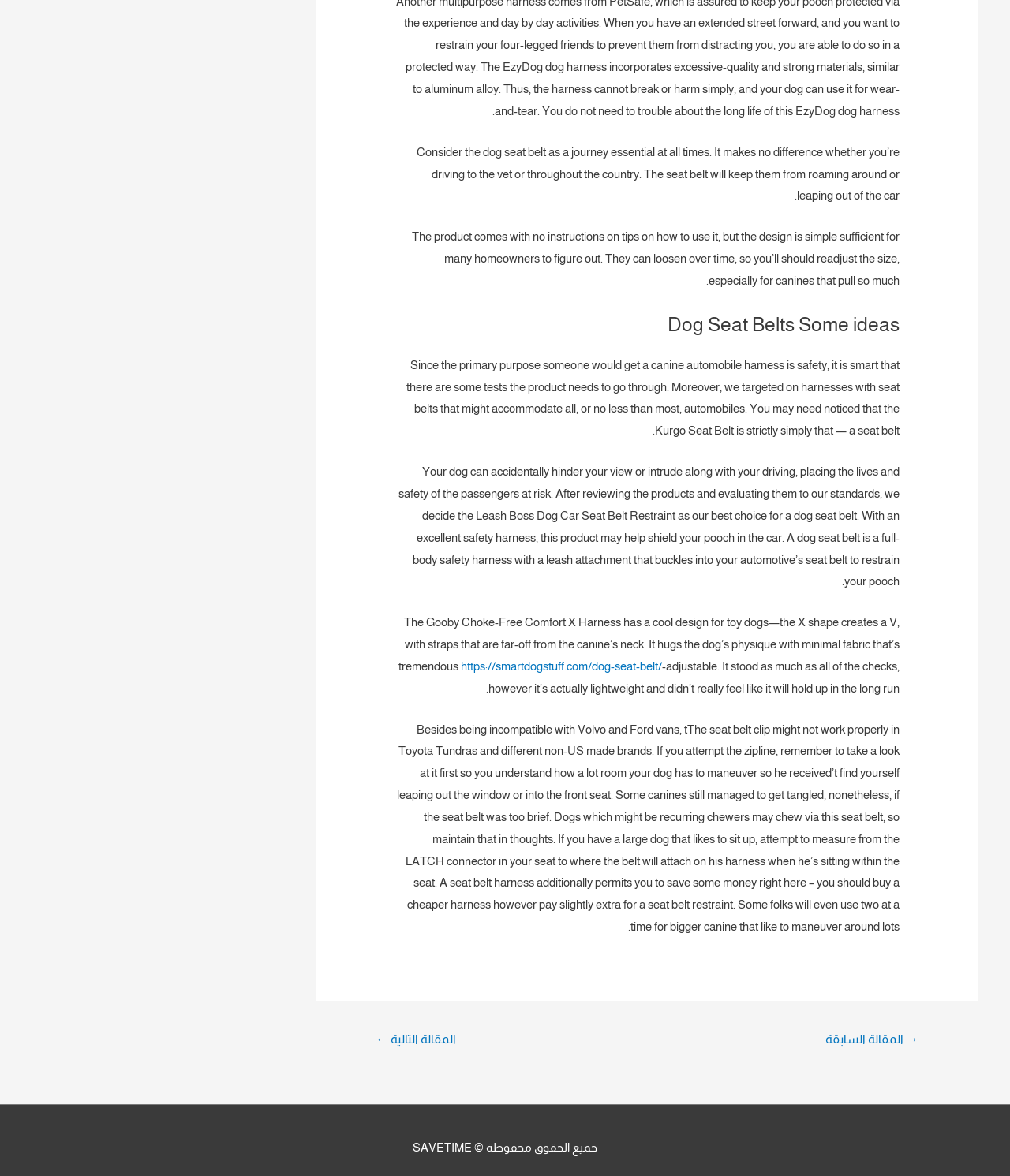What is a potential issue with the Gooby Choke-Free Comfort X Harness?
Using the information from the image, answer the question thoroughly.

According to the webpage, the Gooby Choke-Free Comfort X Harness stood up to all the tests, but it's actually lightweight and didn't feel like it would hold up in the long run.